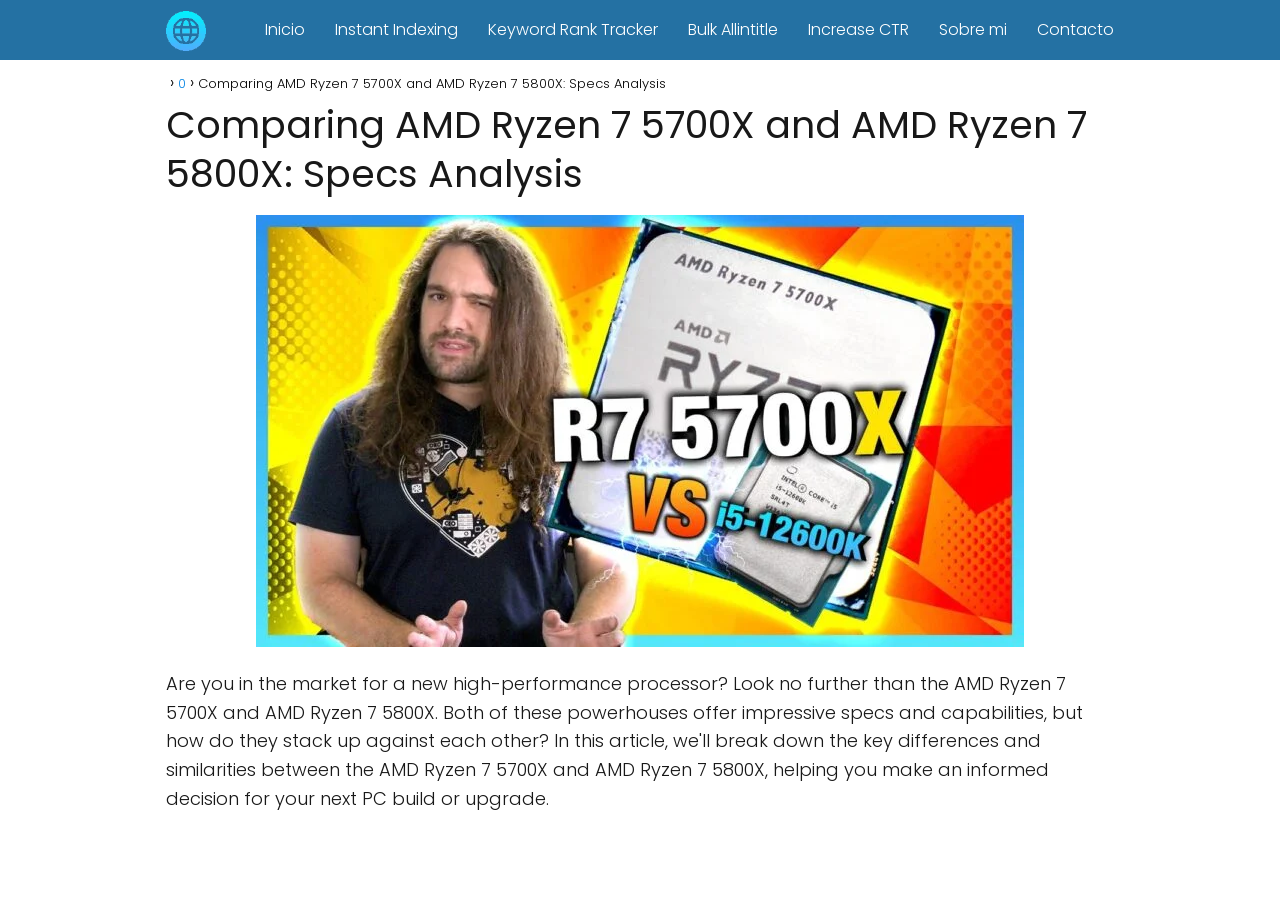From the screenshot, find the bounding box of the UI element matching this description: "Inicio". Supply the bounding box coordinates in the form [left, top, right, bottom], each a float between 0 and 1.

[0.207, 0.02, 0.238, 0.046]